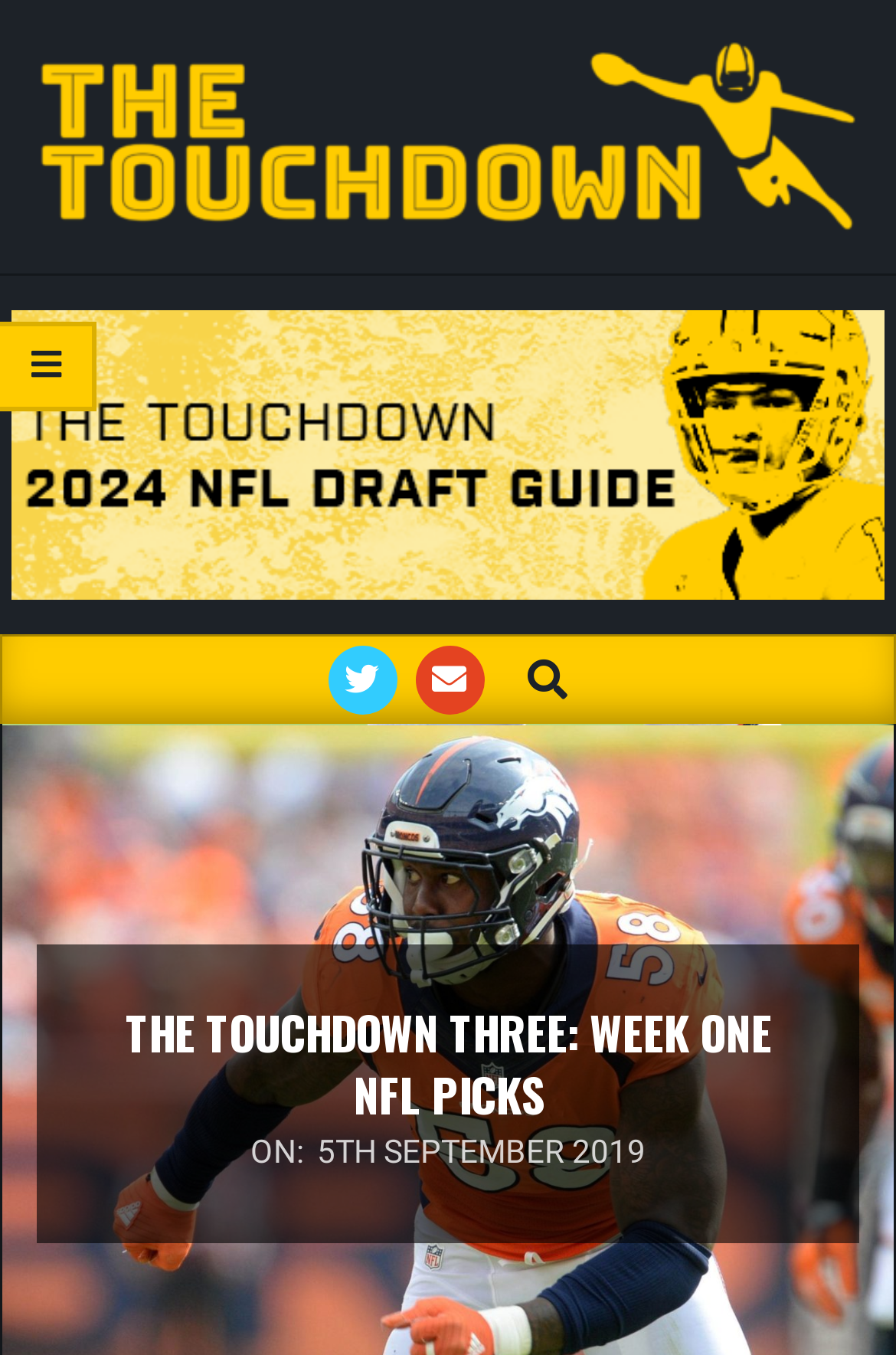Please provide a brief answer to the following inquiry using a single word or phrase:
What is the topic of the webpage?

NFL picks